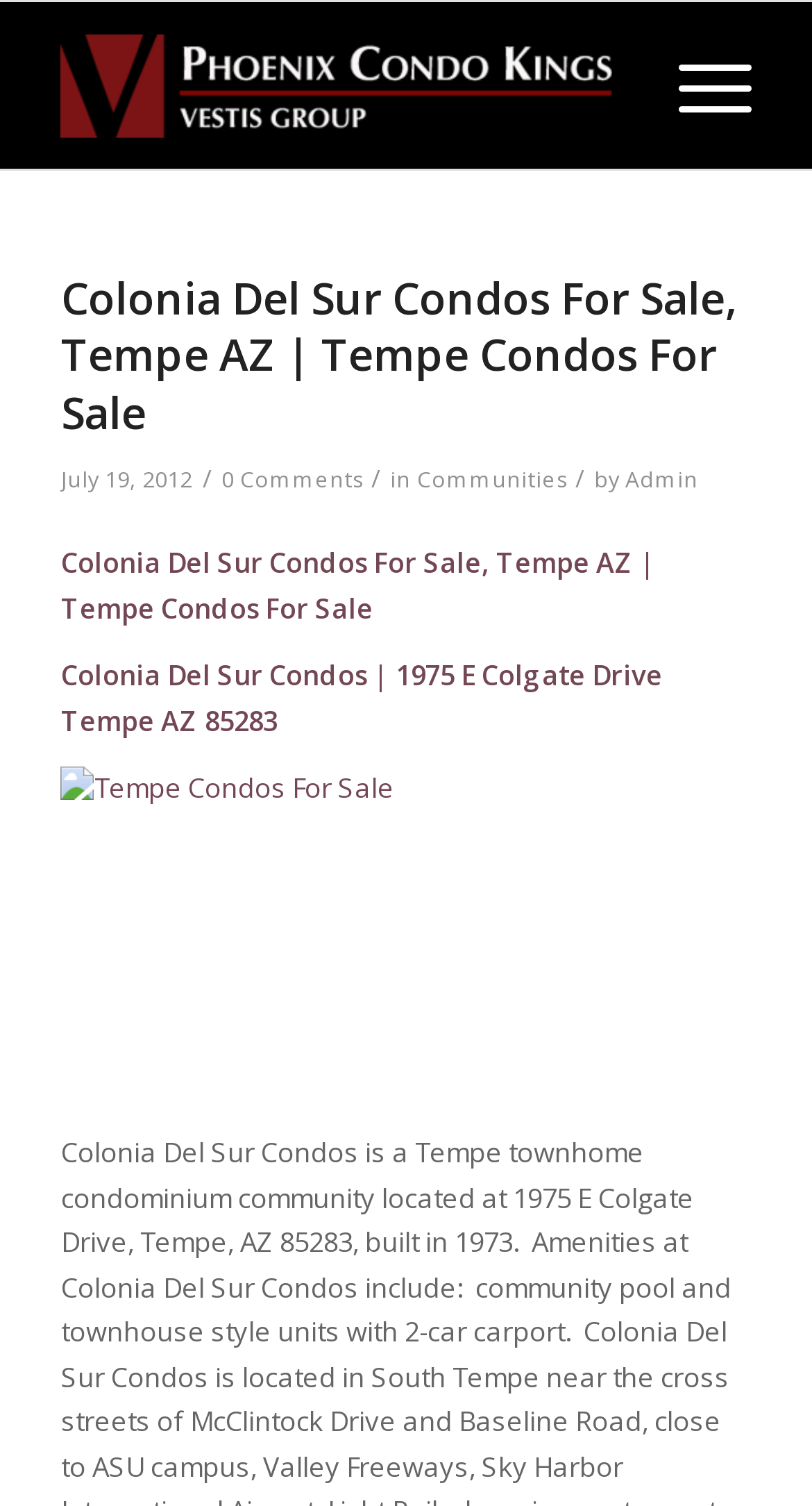Please determine the bounding box of the UI element that matches this description: Admin. The coordinates should be given as (top-left x, top-left y, bottom-right x, bottom-right y), with all values between 0 and 1.

[0.77, 0.308, 0.86, 0.328]